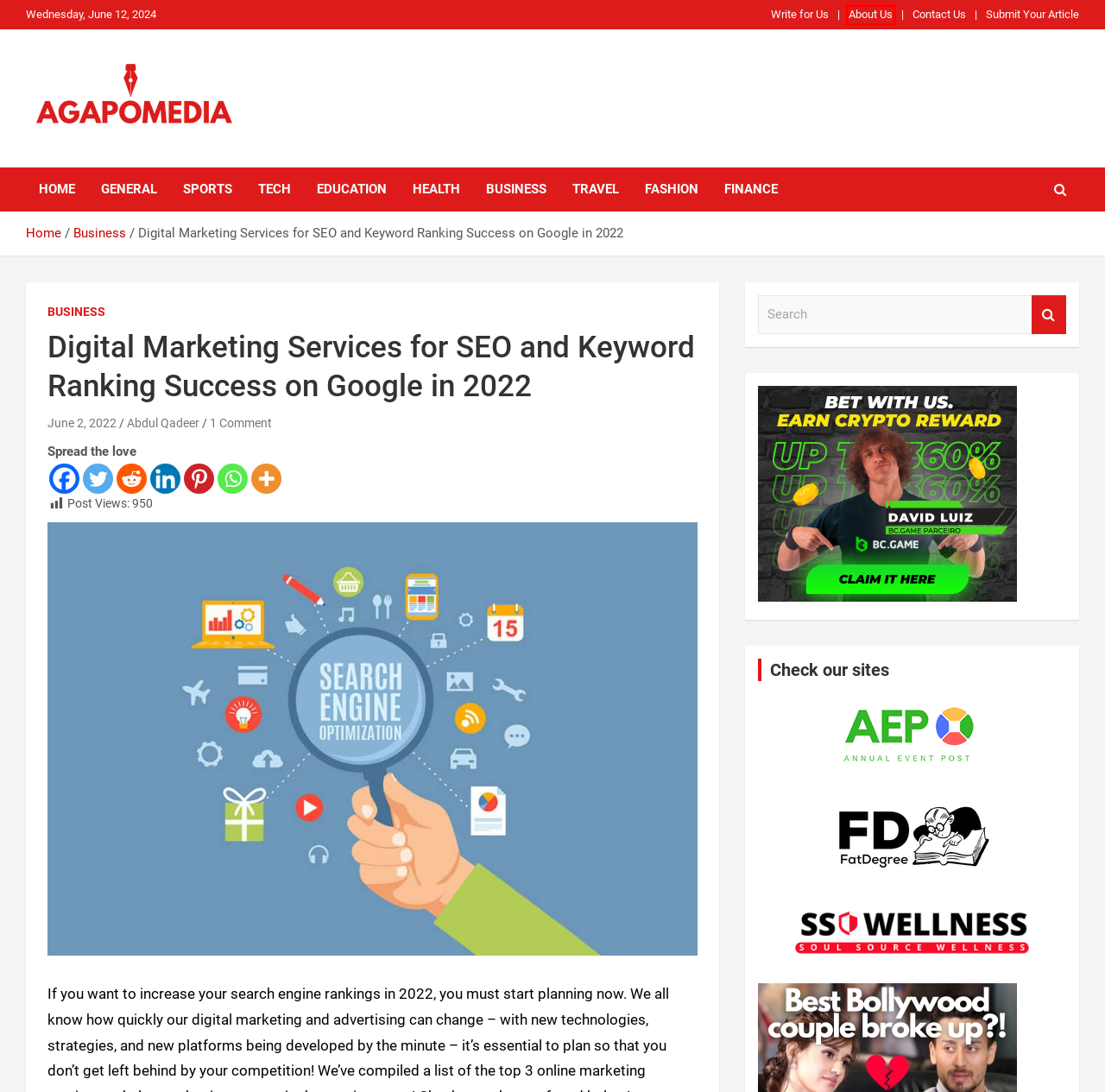Look at the screenshot of a webpage where a red bounding box surrounds a UI element. Your task is to select the best-matching webpage description for the new webpage after you click the element within the bounding box. The available options are:
A. About Us - Agapo Media
B. Tech Archives - Agapo Media
C. Health Archives - Agapo Media
D. Submit Your Article - Agapo Media
E. Finance Archives - Agapo Media
F. Travel Archives - Agapo Media
G. Business Archives - Agapo Media
H. Fashion Archives - Agapo Media

A